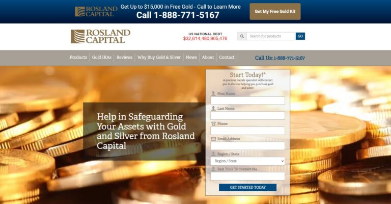What is the background of the webpage composed of?
Look at the image and respond to the question as thoroughly as possible.

The caption states that the background features a visually appealing arrangement of gold coins, which symbolize the value and allure of precious metals investment, creating an attractive and relevant visual representation of the company's focus.